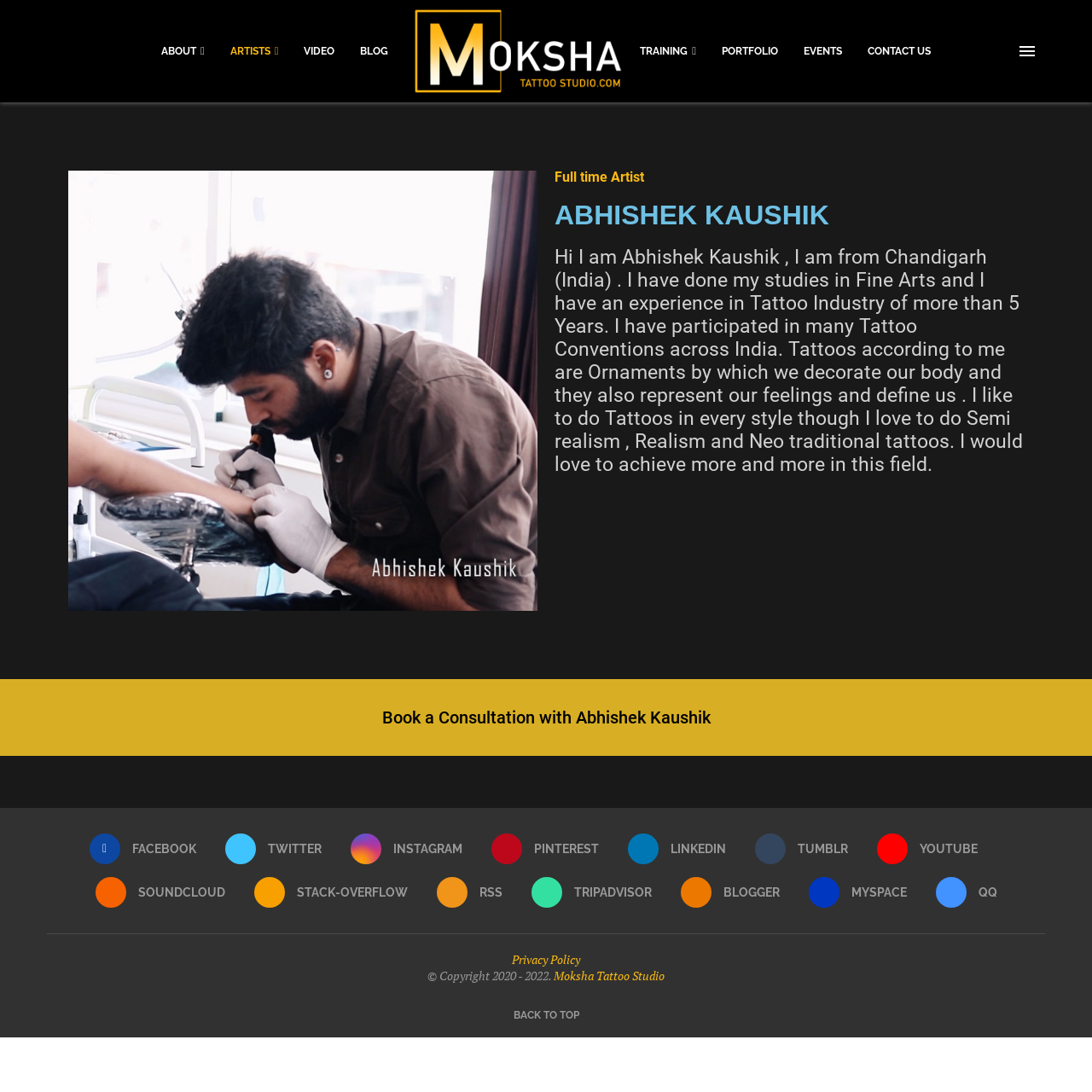Present a detailed account of what is displayed on the webpage.

This webpage is about Abhishek Kaushik, a tattoo artist in Goa, India. At the top, there is a navigation menu with links to different sections of the website, including "About", "Artists", "Video", "Blog", "Training", "Portfolio", "Events", and "Contact Us". 

Below the navigation menu, there is a large image with a link to "Best Tattoo Artist in Goa Safe, Hygienic #1 Best Tattoo Studio In Goa India". 

On the left side of the page, there is a profile picture of Abhishek Kaushik, and below it, there are two headings: "Full-time Artist" and "ABHISHEK KAUSHIK". 

To the right of the profile picture, there is a brief introduction to Abhishek Kaushik, mentioning his background, experience, and interests in tattoo art. 

Further down, there is a call-to-action link to "Book a Consultation with Abhishek Kaushik". 

At the bottom of the page, there is a section with links to various social media platforms, including Facebook, Twitter, Instagram, Pinterest, Linkedin, Tumblr, Youtube, Soundcloud, Stack-overflow, Rss, Tripadvisor, Blogger, Myspace, and Qq. 

Below the social media links, there are links to "Privacy Policy" and "Moksha Tattoo Studio", as well as a copyright notice. Finally, there is a "Back to Top" link at the very bottom of the page.